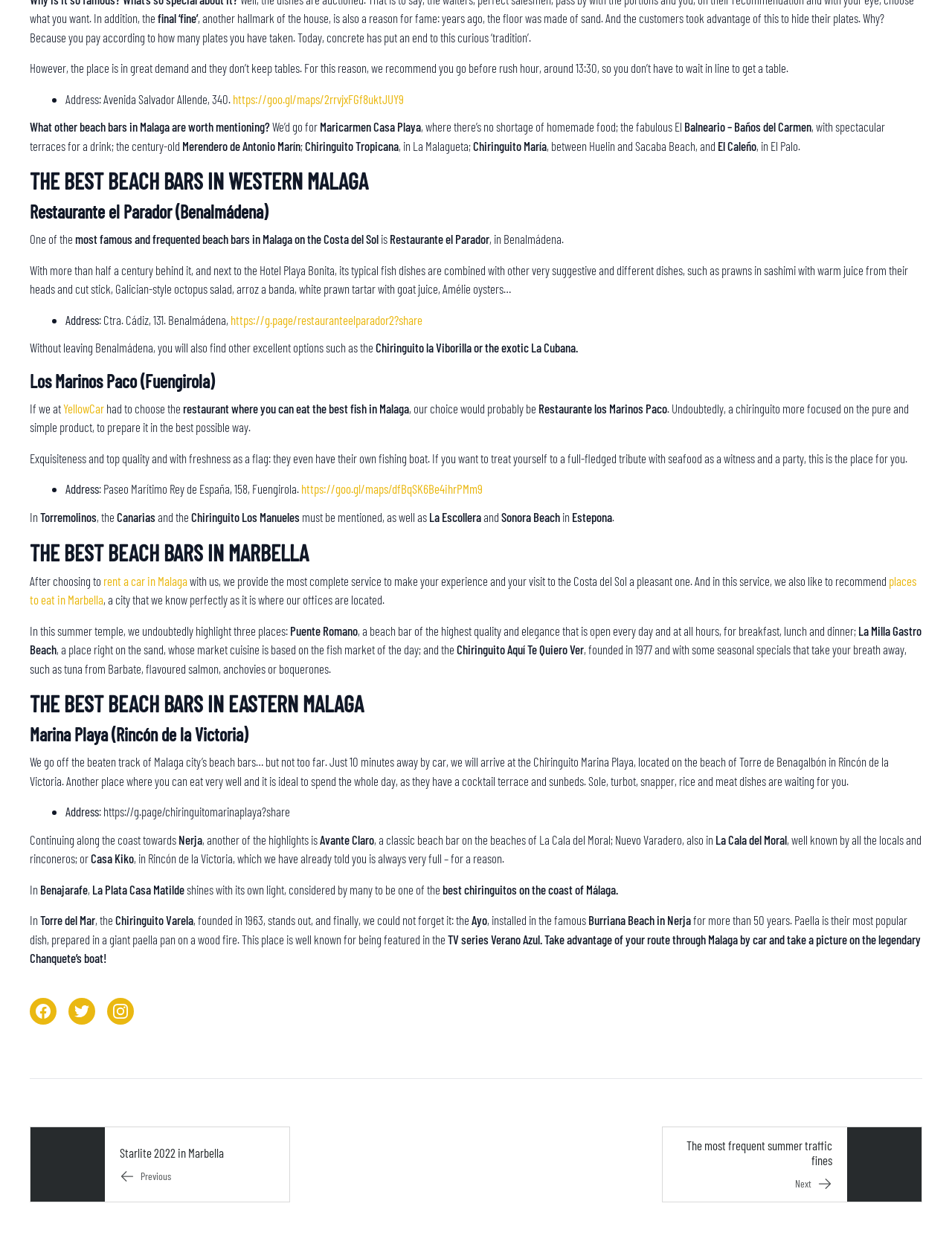Find and provide the bounding box coordinates for the UI element described with: "places to eat in Marbella".

[0.031, 0.461, 0.962, 0.488]